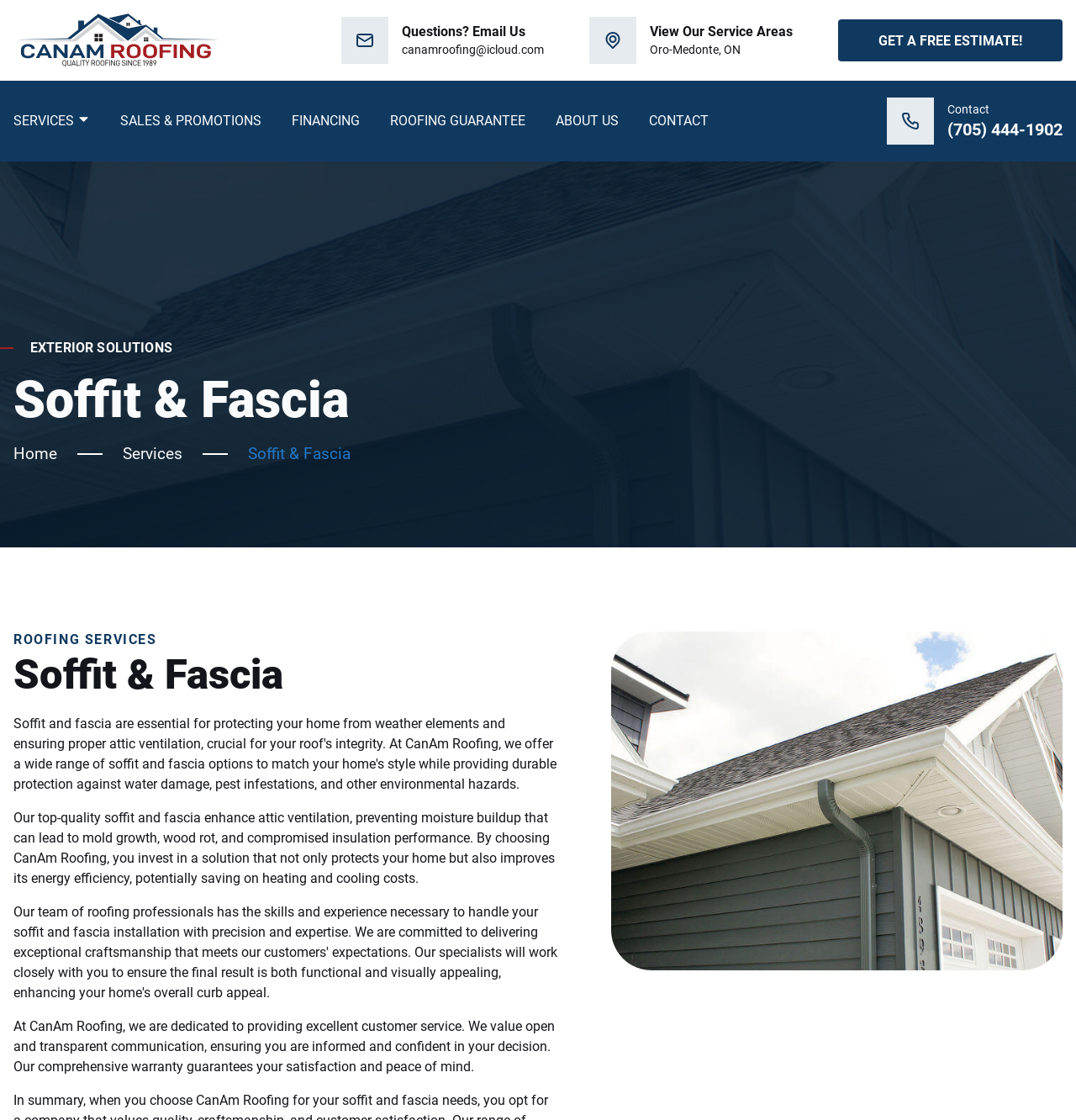Identify the bounding box coordinates for the element that needs to be clicked to fulfill this instruction: "Contact us". Provide the coordinates in the format of four float numbers between 0 and 1: [left, top, right, bottom].

[0.824, 0.087, 0.988, 0.129]